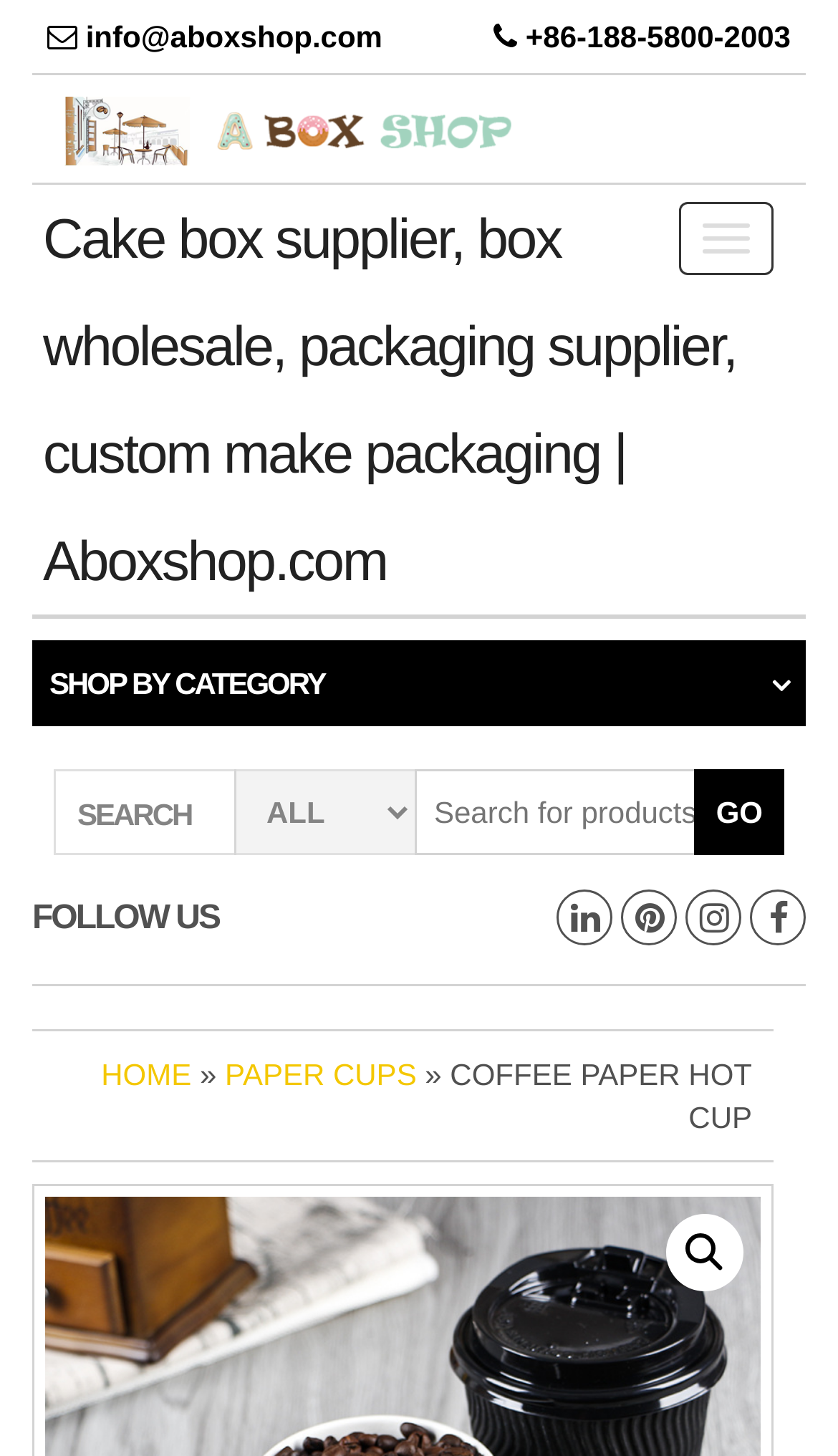By analyzing the image, answer the following question with a detailed response: What is the purpose of the button with a magnifying glass icon?

I inferred the purpose of the button by its icon, which is a magnifying glass, commonly used to represent search functionality. Additionally, the button is located next to a text box with a placeholder text 'Search for products', which further supports my conclusion.